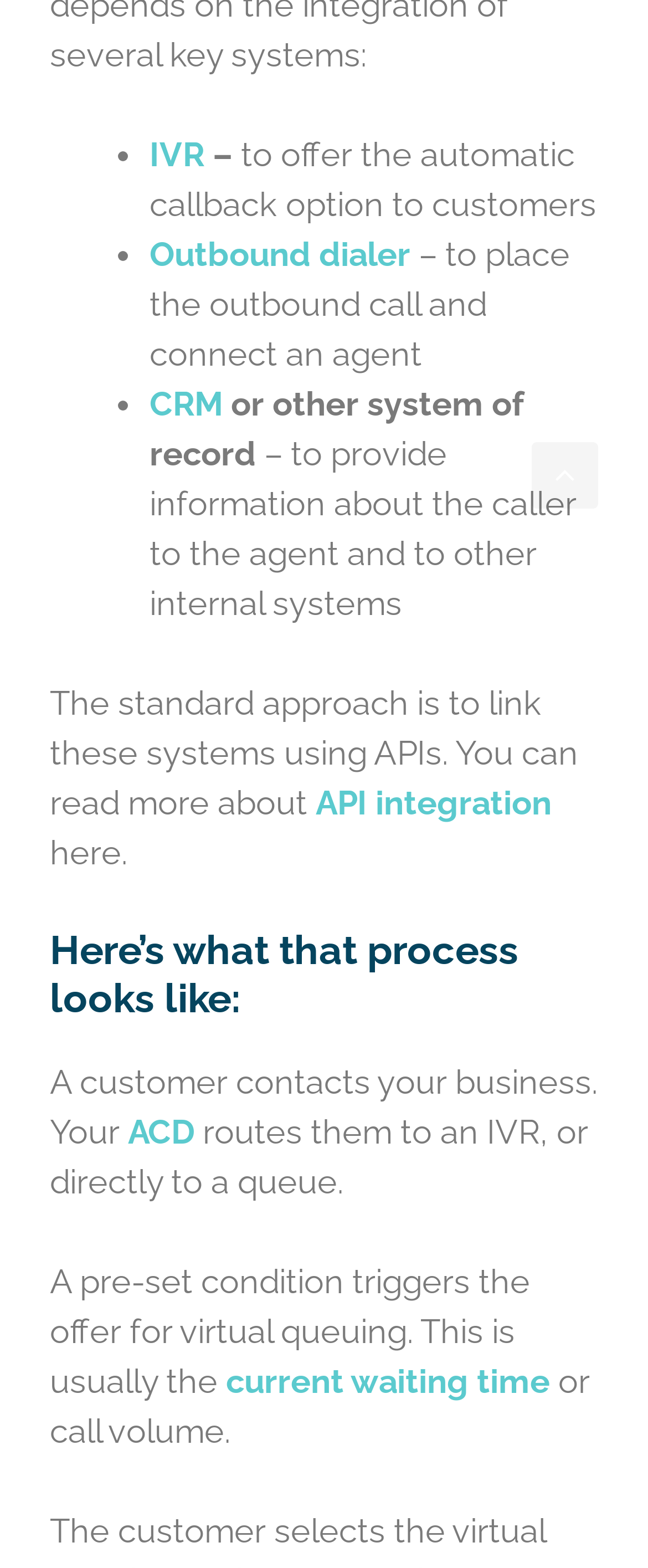Answer briefly with one word or phrase:
What triggers the offer for virtual queuing?

pre-set condition